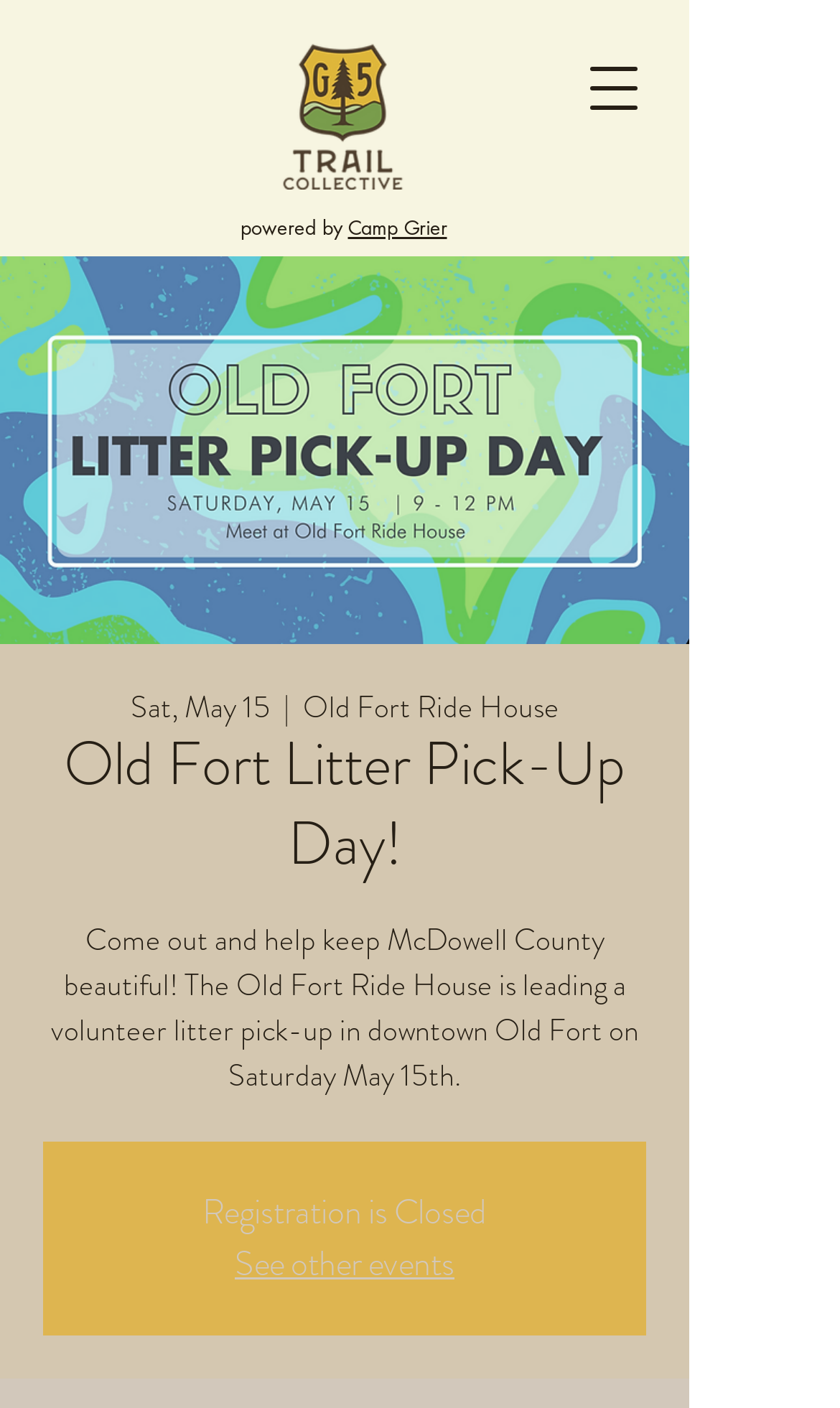Given the element description See other events, specify the bounding box coordinates of the corresponding UI element in the format (top-left x, top-left y, bottom-right x, bottom-right y). All values must be between 0 and 1.

[0.279, 0.88, 0.541, 0.915]